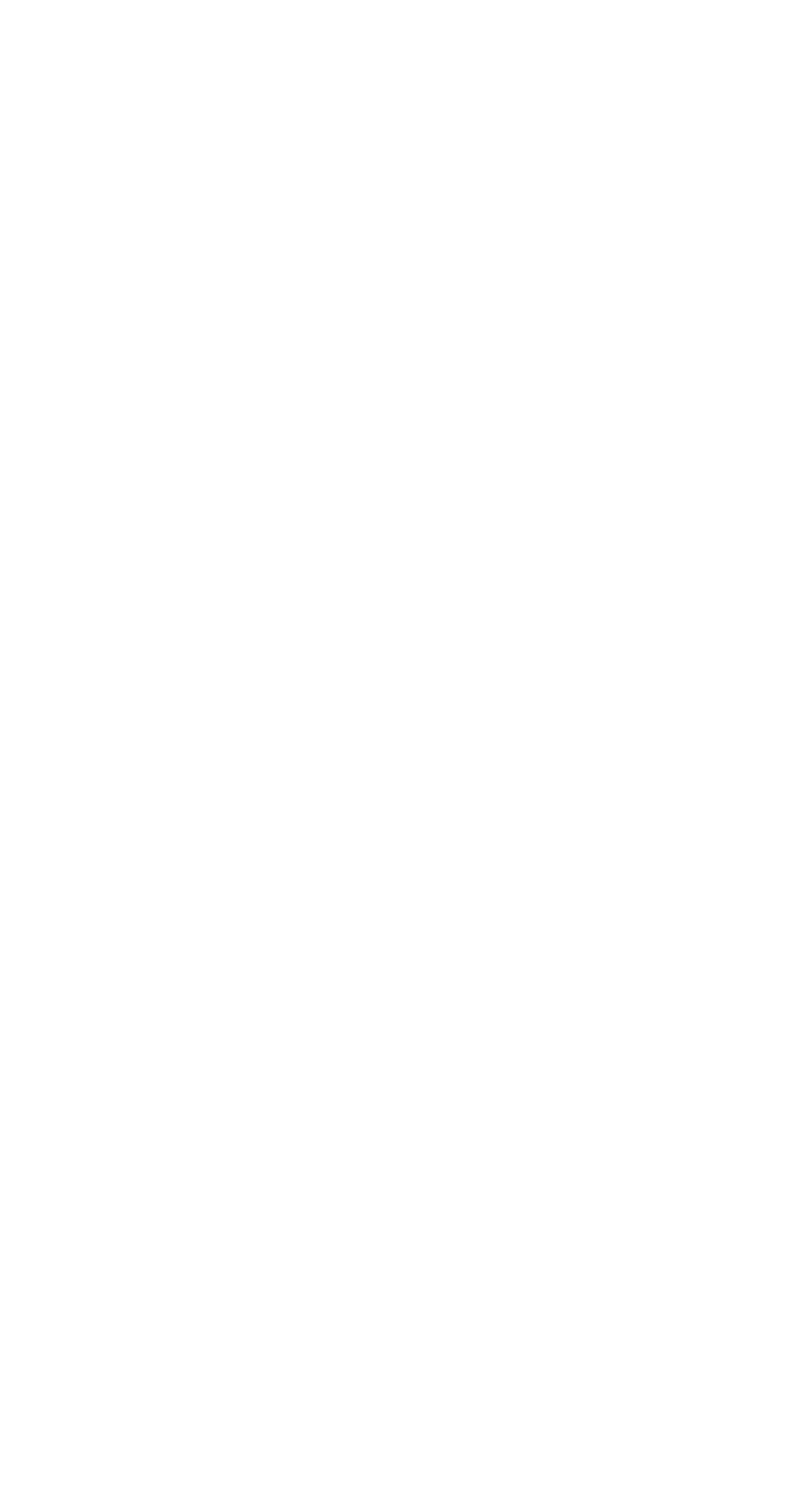Show the bounding box coordinates for the element that needs to be clicked to execute the following instruction: "visit Facebook page". Provide the coordinates in the form of four float numbers between 0 and 1, i.e., [left, top, right, bottom].

[0.056, 0.443, 0.159, 0.498]